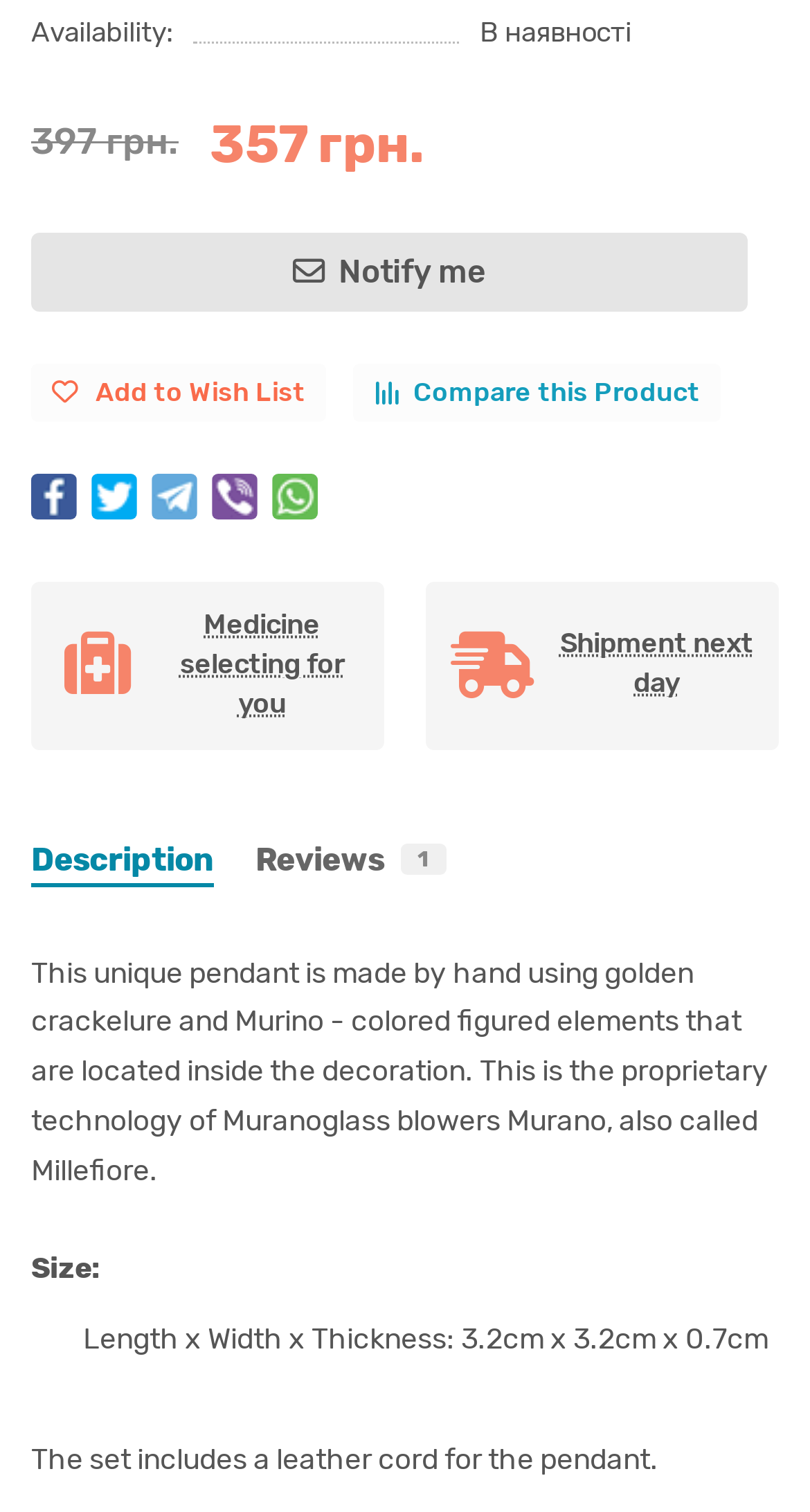Locate the UI element described by Add to Wish List and provide its bounding box coordinates. Use the format (top-left x, top-left y, bottom-right x, bottom-right y) with all values as floating point numbers between 0 and 1.

[0.038, 0.24, 0.403, 0.278]